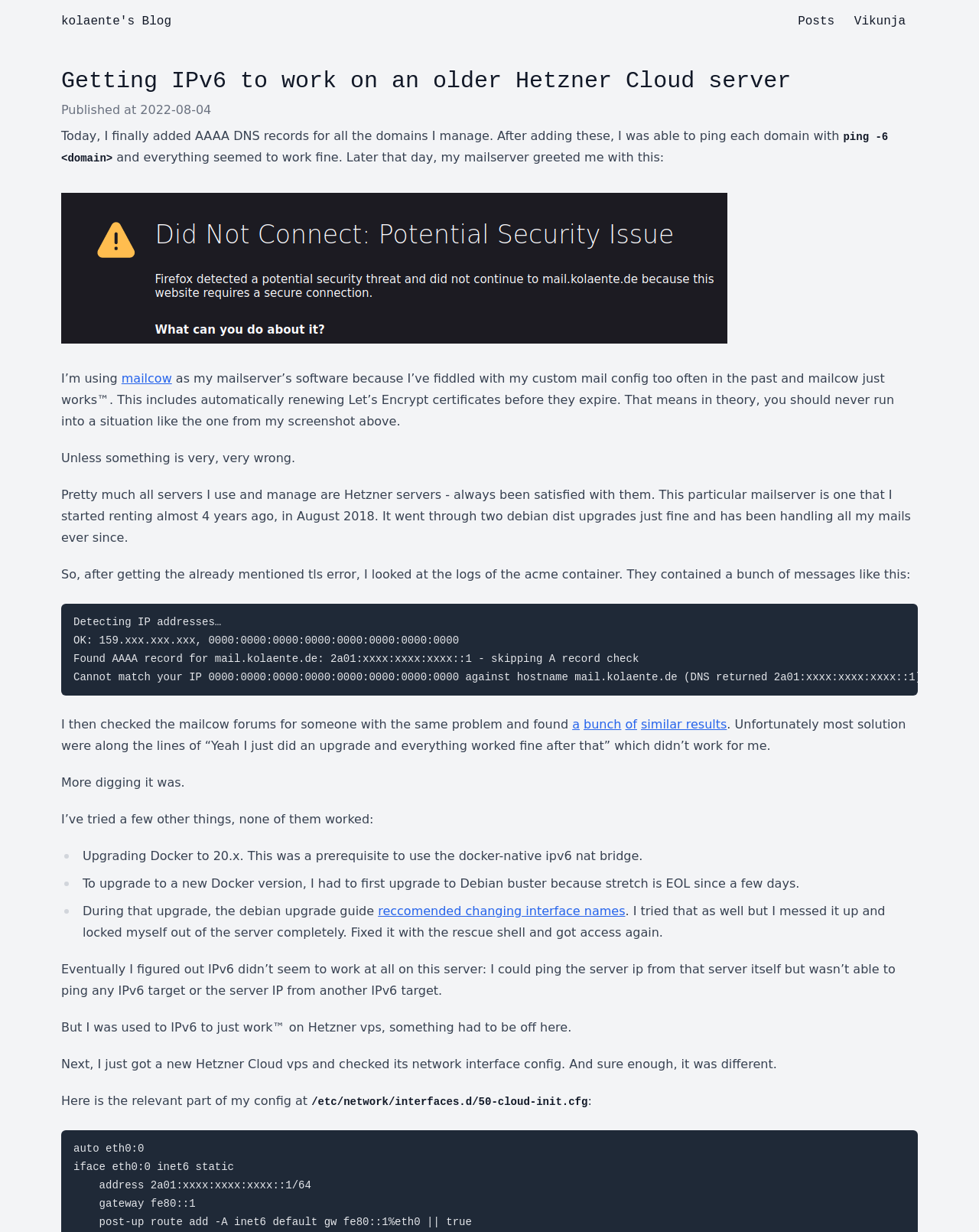What is the author's mailserver software?
Please provide a single word or phrase answer based on the image.

mailcow